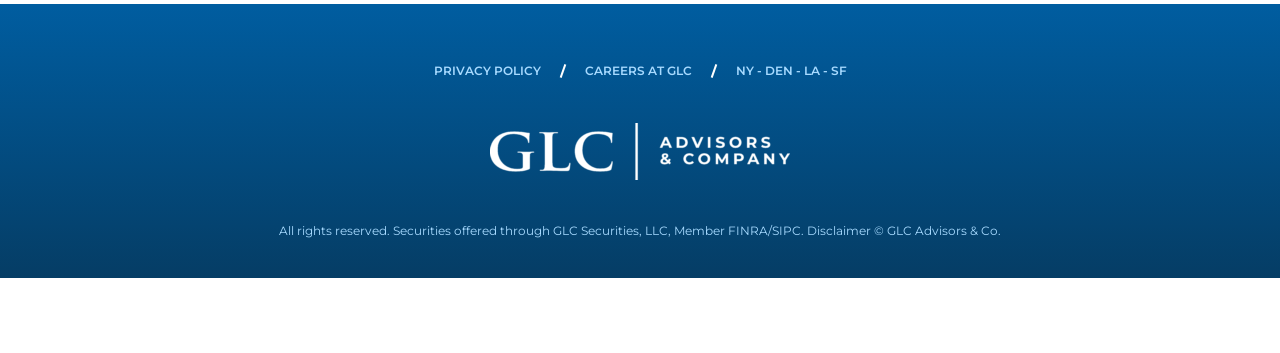Provide the bounding box coordinates of the UI element this sentence describes: "alt="IMA Wealth"".

[0.383, 0.396, 0.617, 0.458]